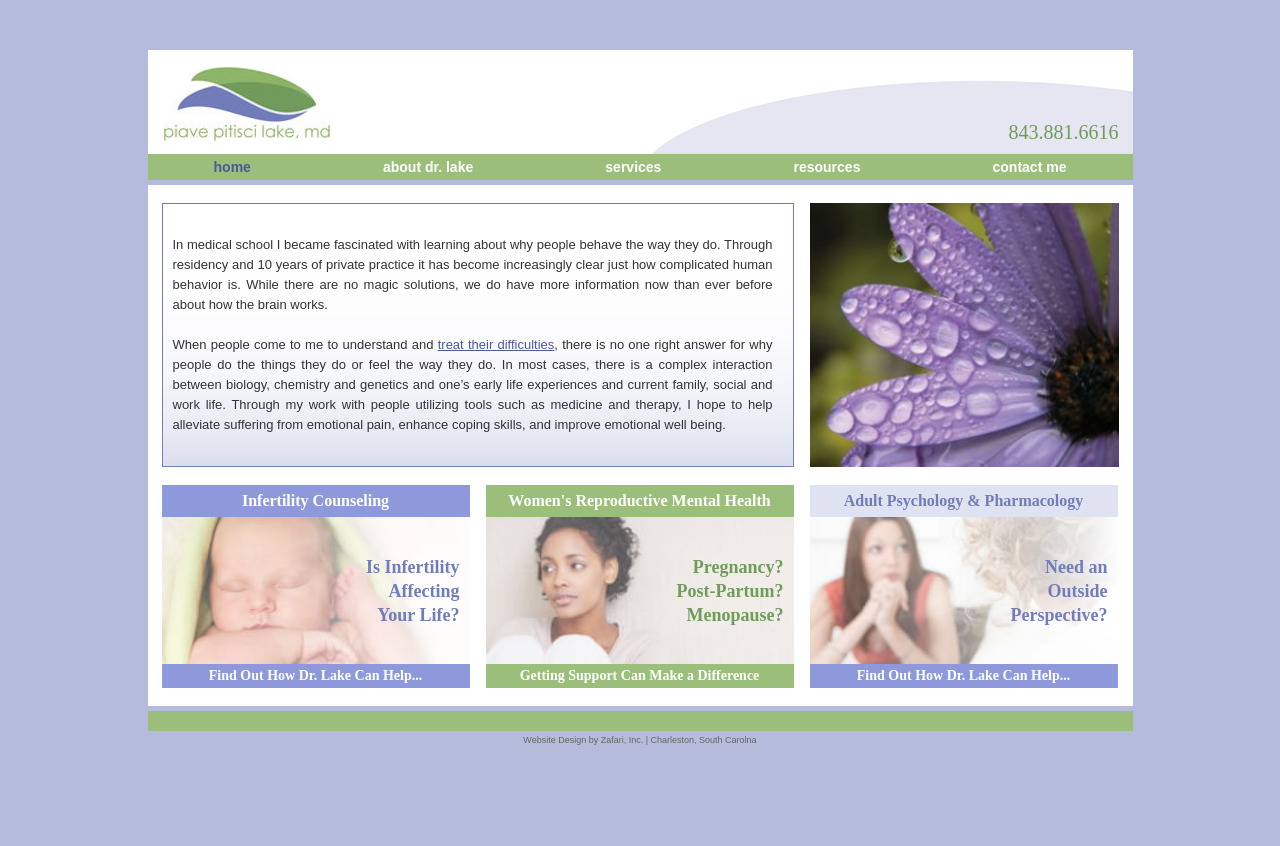What is the profession of Dr. Piave Lake?
Using the image as a reference, answer the question with a short word or phrase.

Psychologist